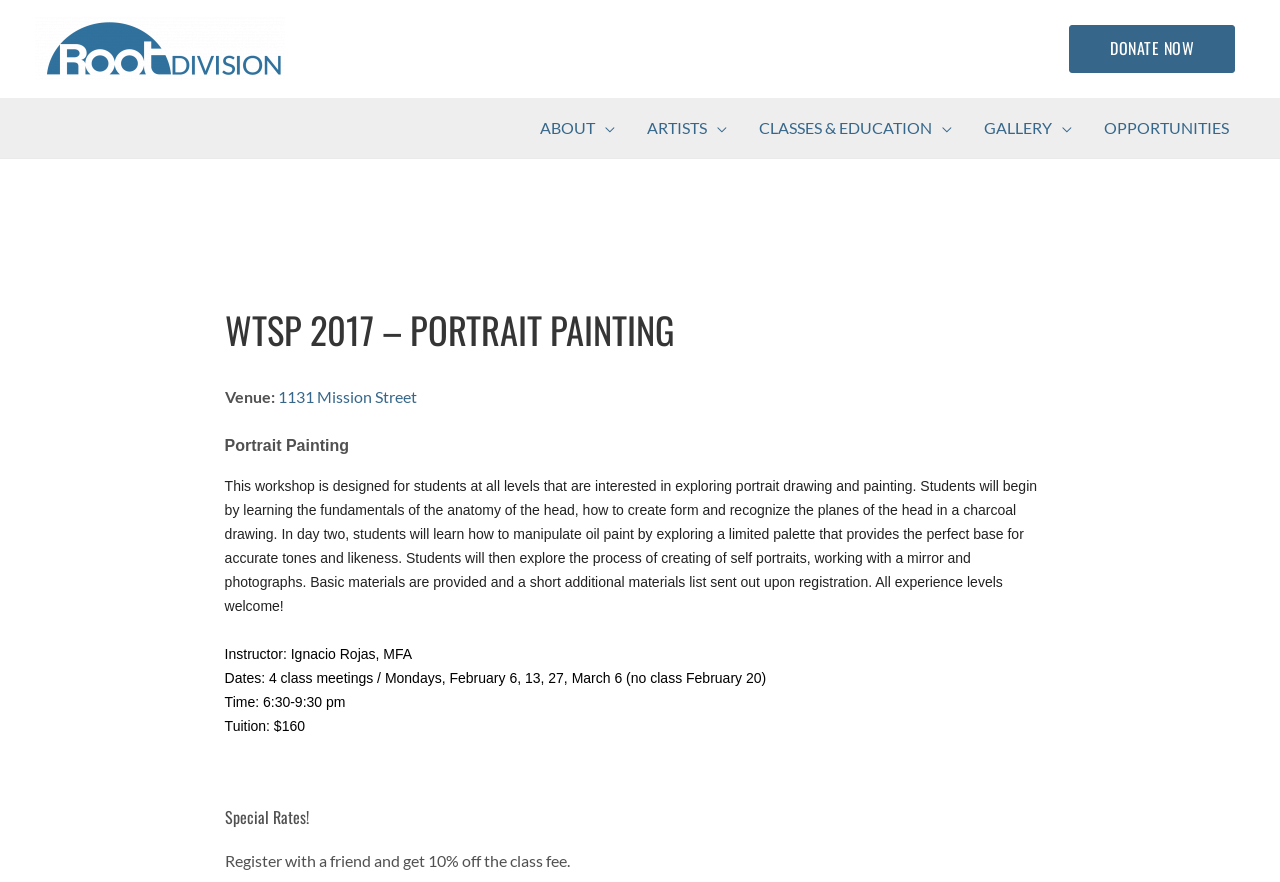Pinpoint the bounding box coordinates of the area that should be clicked to complete the following instruction: "Click the OPPORTUNITIES link". The coordinates must be given as four float numbers between 0 and 1, i.e., [left, top, right, bottom].

[0.85, 0.111, 0.973, 0.179]